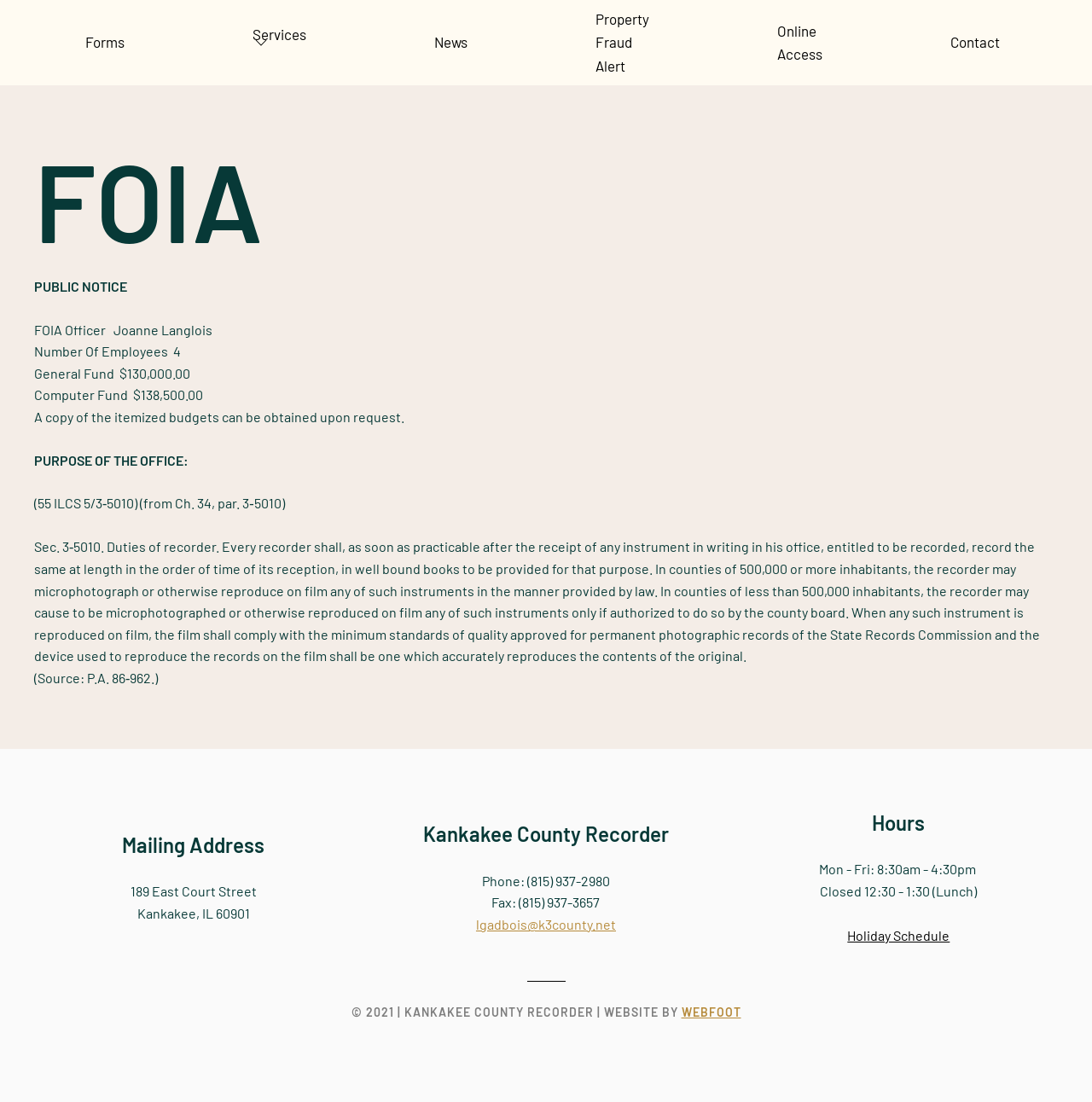What is the phone number of the Kankakee County Recorder?
By examining the image, provide a one-word or phrase answer.

(815) 937-2980